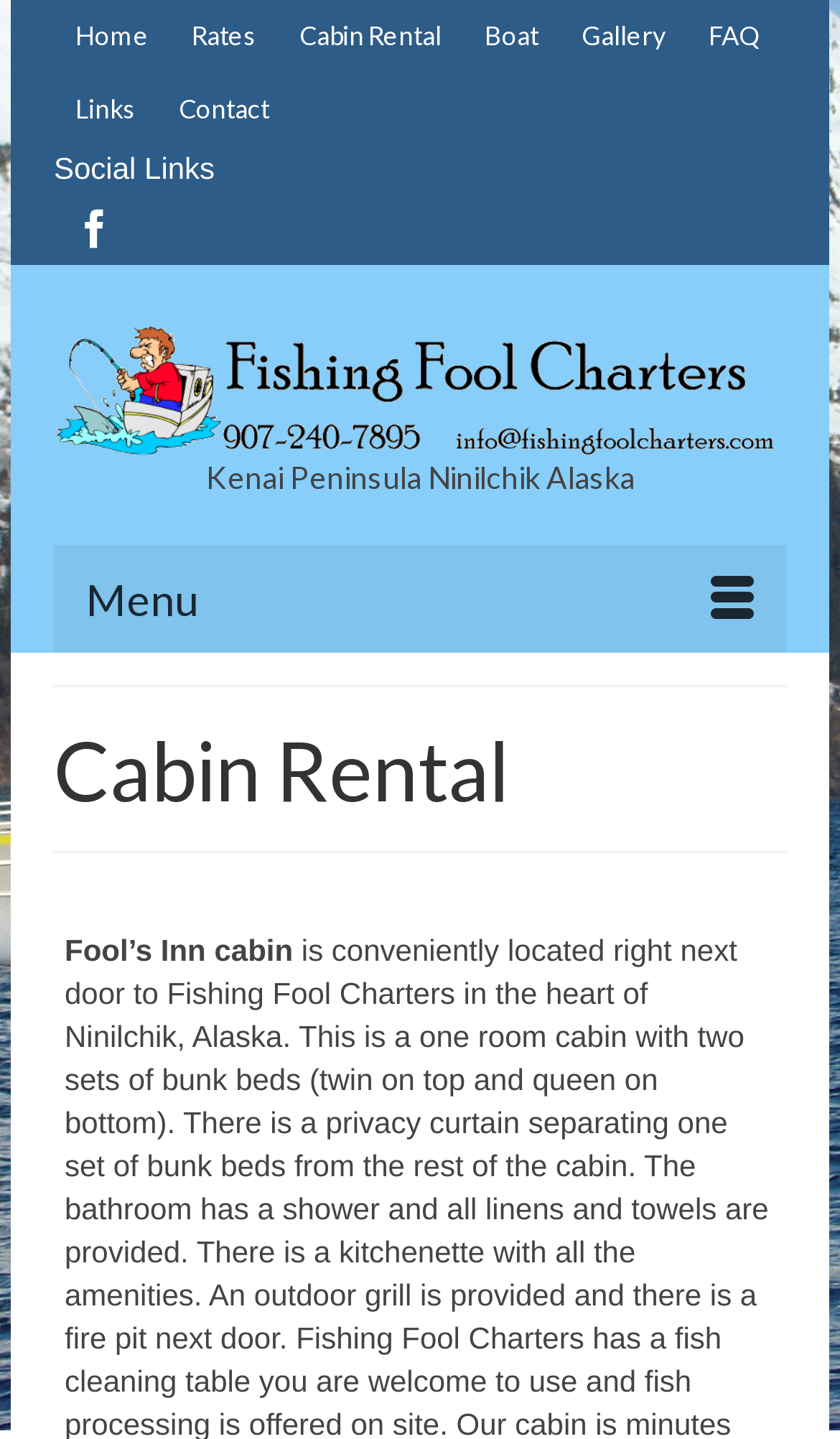What is the name of the cabin?
Please provide a comprehensive answer to the question based on the webpage screenshot.

I looked at the content of the webpage and found a heading 'Cabin Rental' with a subheading 'Fool’s Inn cabin', which suggests that the name of the cabin is 'Fool’s Inn cabin'.